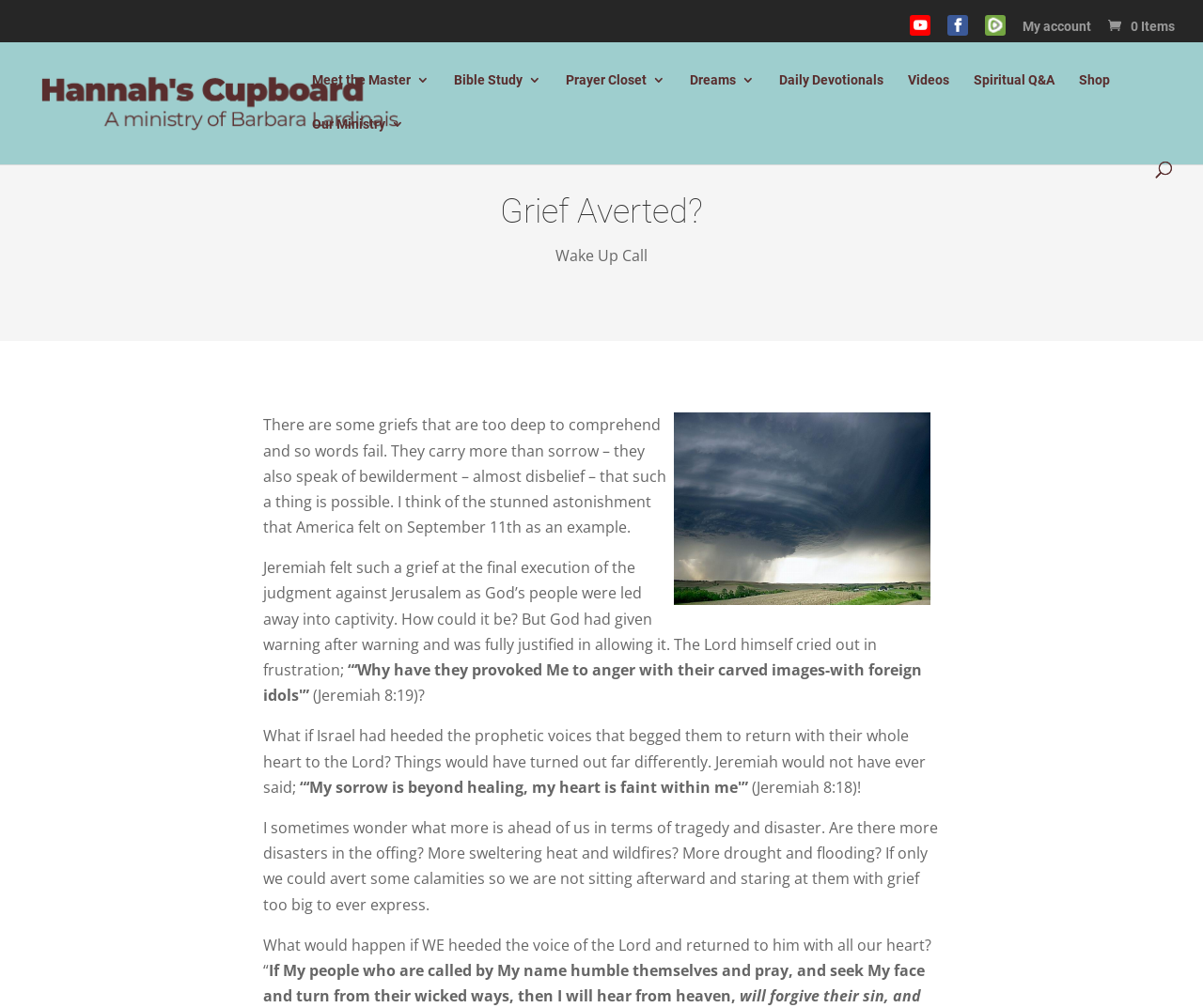Please pinpoint the bounding box coordinates for the region I should click to adhere to this instruction: "Visit Hannah's Cupboard".

[0.027, 0.092, 0.371, 0.11]